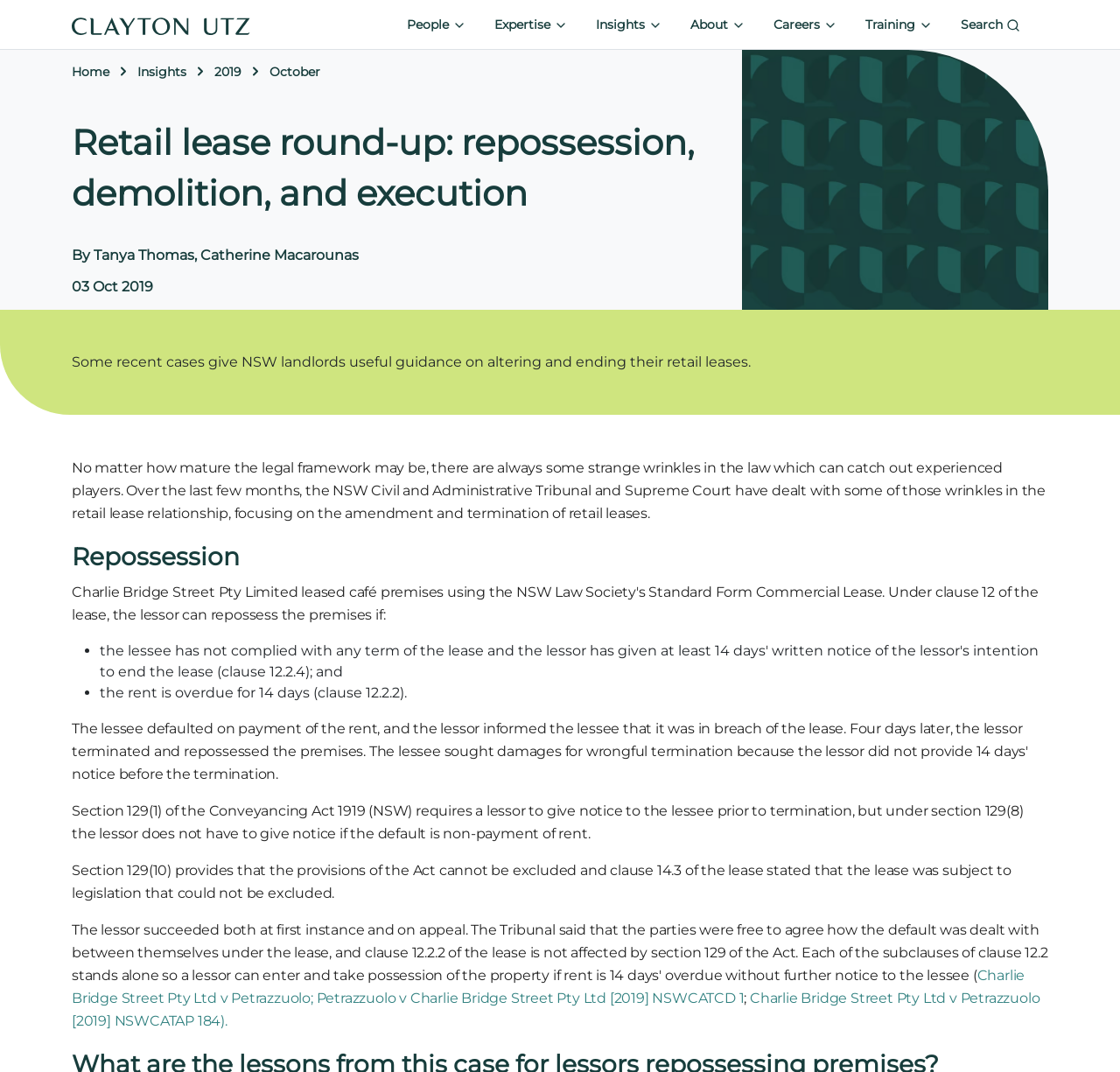Show the bounding box coordinates of the element that should be clicked to complete the task: "Contact Us".

None